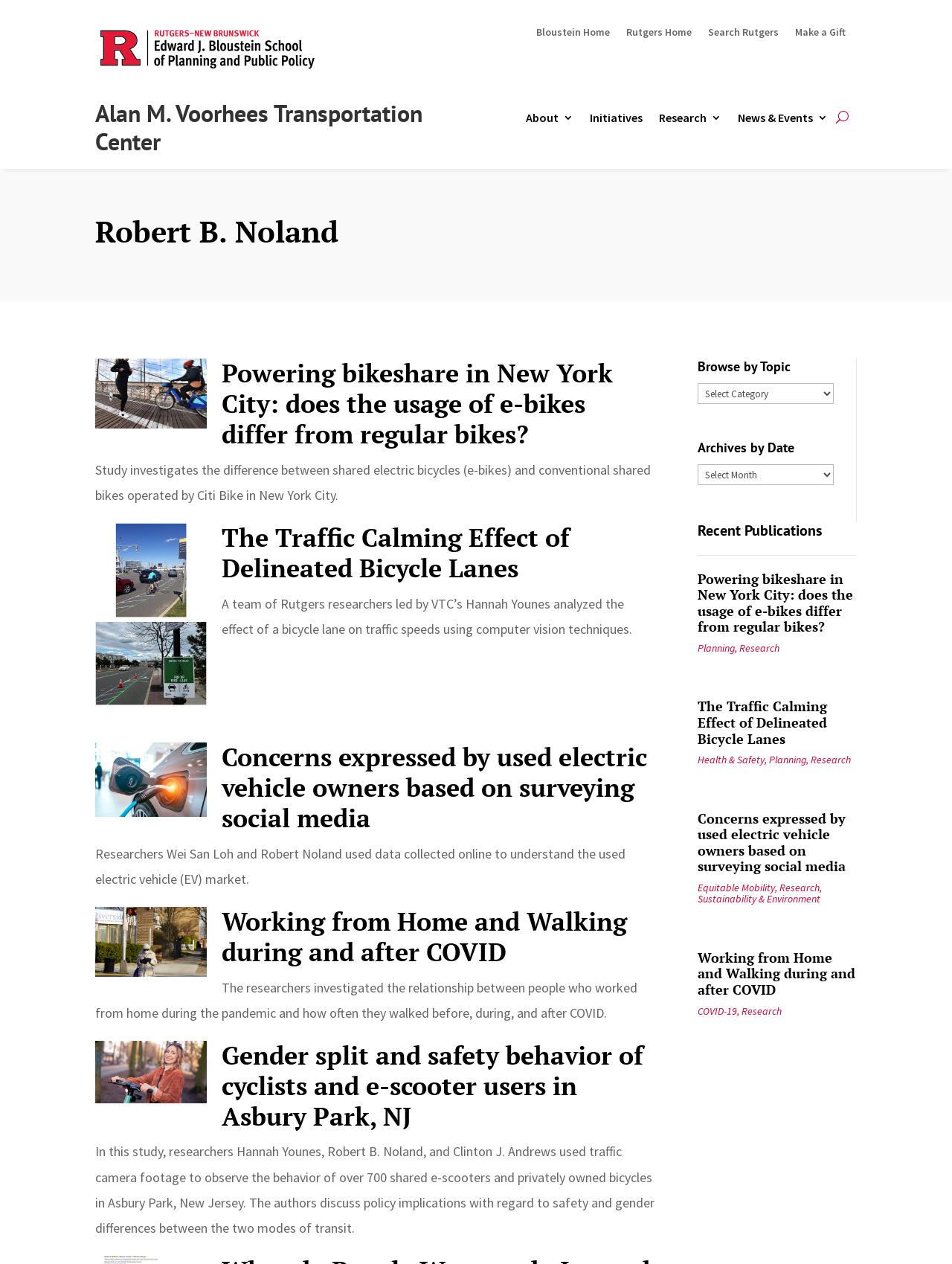For the following element description, predict the bounding box coordinates in the format (top-left x, top-left y, bottom-right x, bottom-right y). All values should be floating point numbers between 0 and 1. Description: News & Events

[0.775, 0.089, 0.87, 0.102]